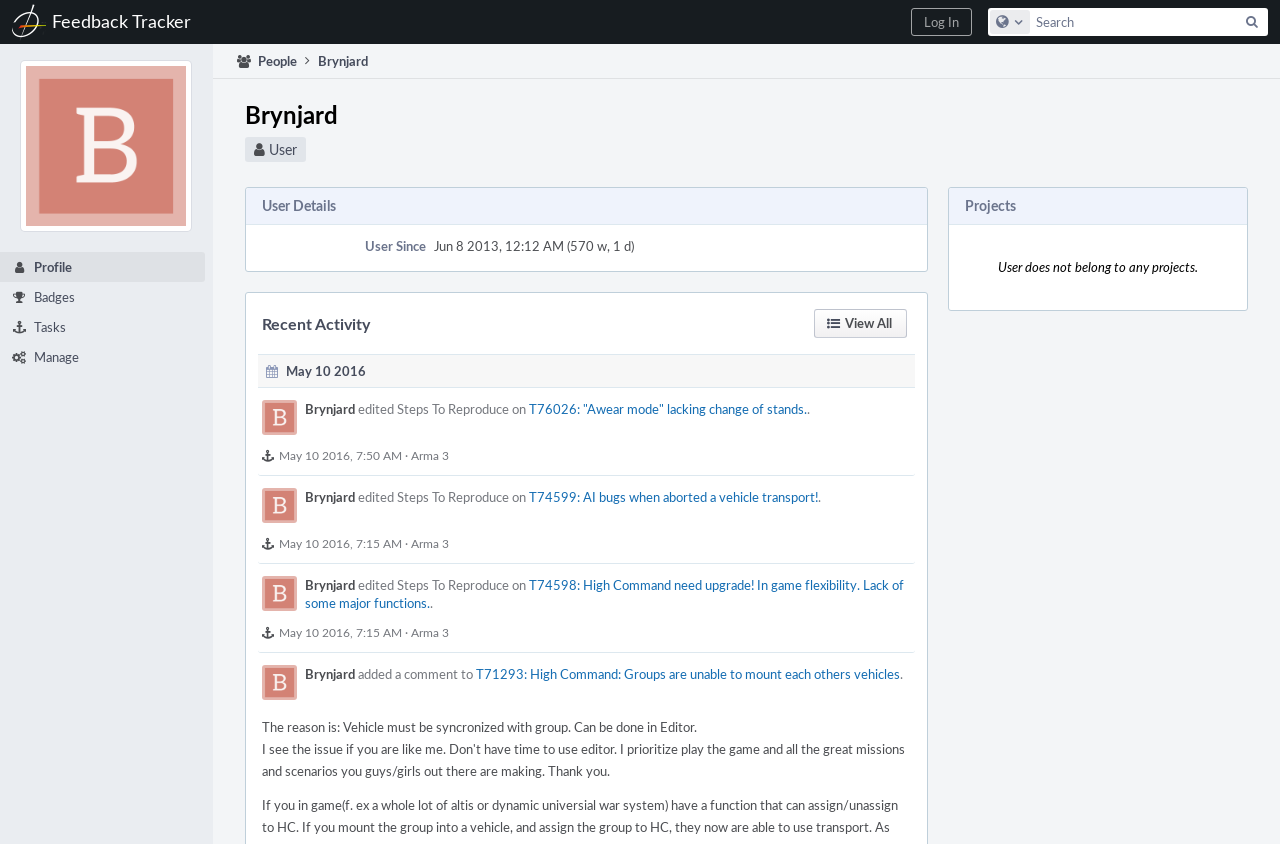Please specify the bounding box coordinates for the clickable region that will help you carry out the instruction: "go to profile".

[0.0, 0.299, 0.16, 0.334]